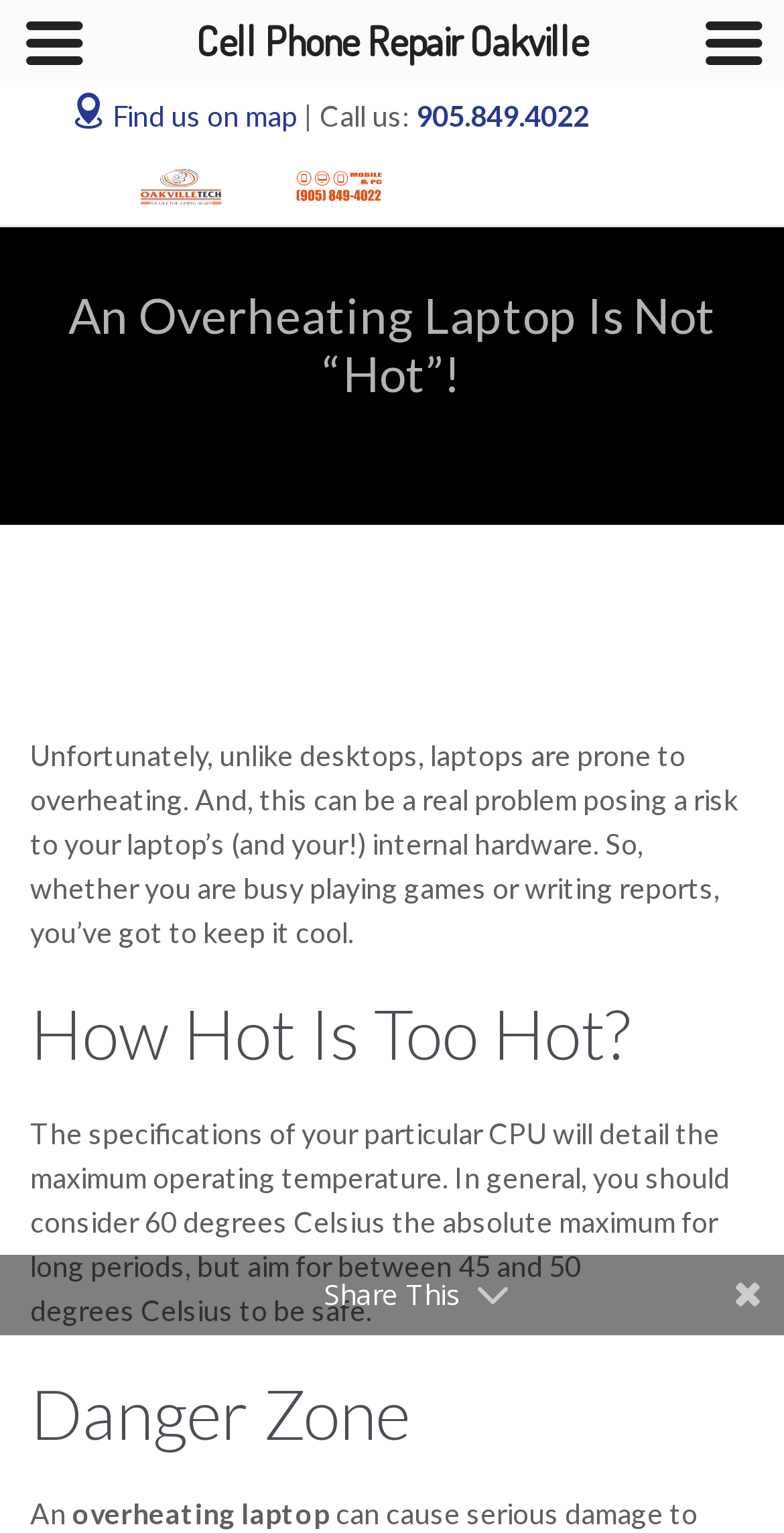Provide a thorough and detailed response to the question by examining the image: 
What is the risk of overheating in laptops?

The webpage states that overheating in laptops can be a real problem, posing a risk to the laptop's (and the user's!) internal hardware. This suggests that overheating can cause damage to the laptop's internal components.